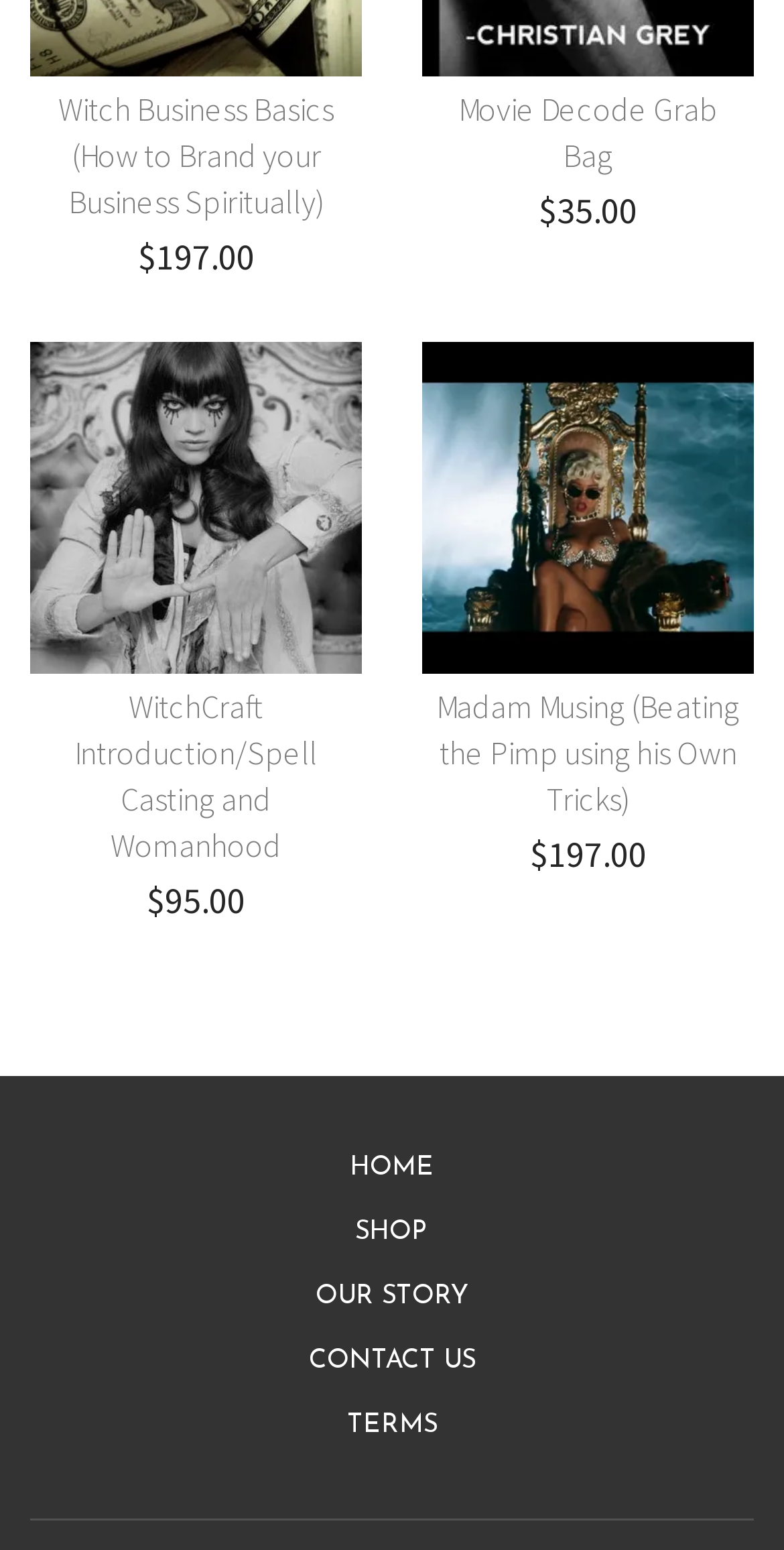Given the element description, predict the bounding box coordinates in the format (top-left x, top-left y, bottom-right x, bottom-right y), using floating point numbers between 0 and 1: Terms

[0.442, 0.911, 0.558, 0.928]